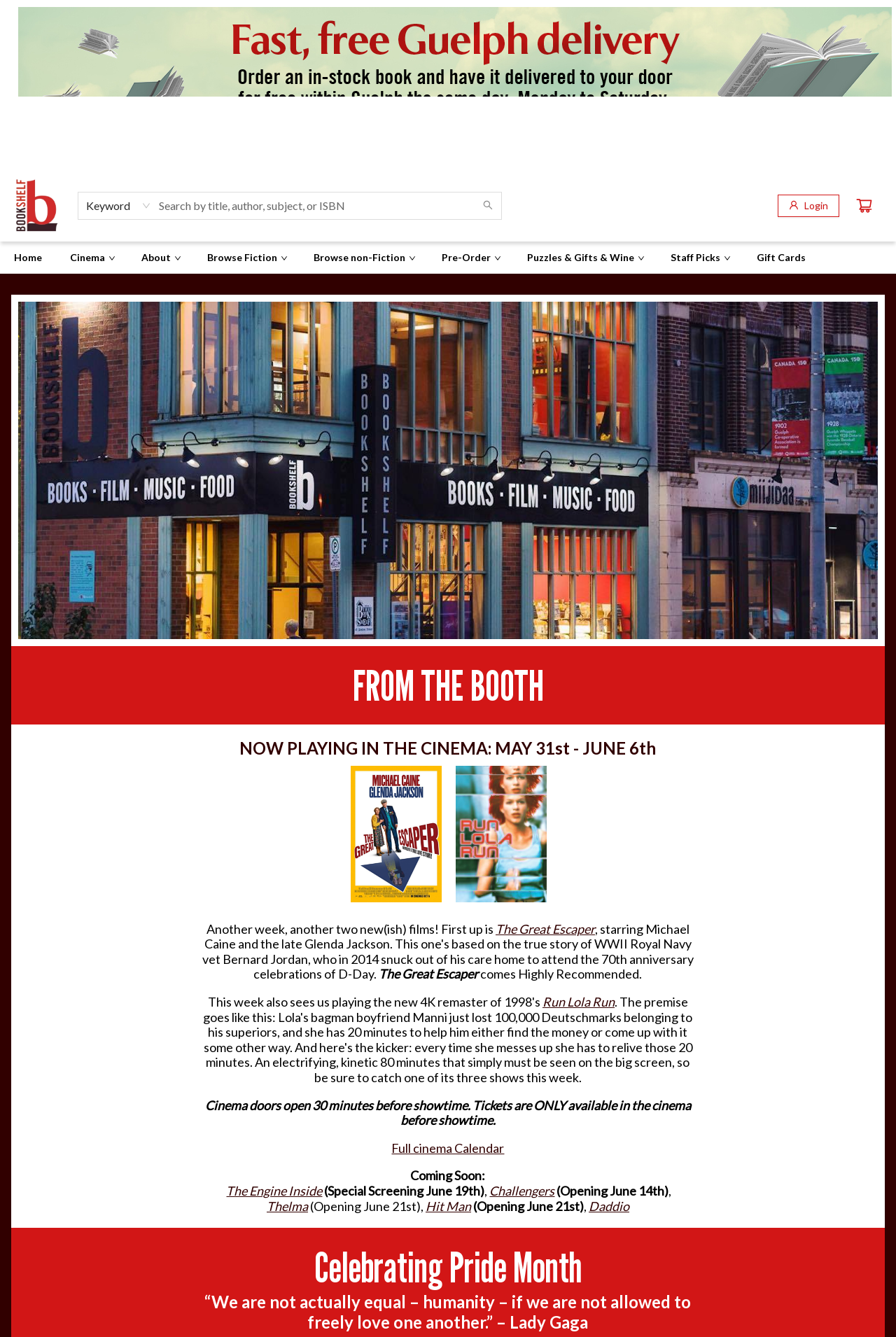How can I get cinema tickets?
Can you provide a detailed and comprehensive answer to the question?

I found the answer by looking at the static text element with the information about cinema tickets, which states that tickets are only available in the cinema before showtime.